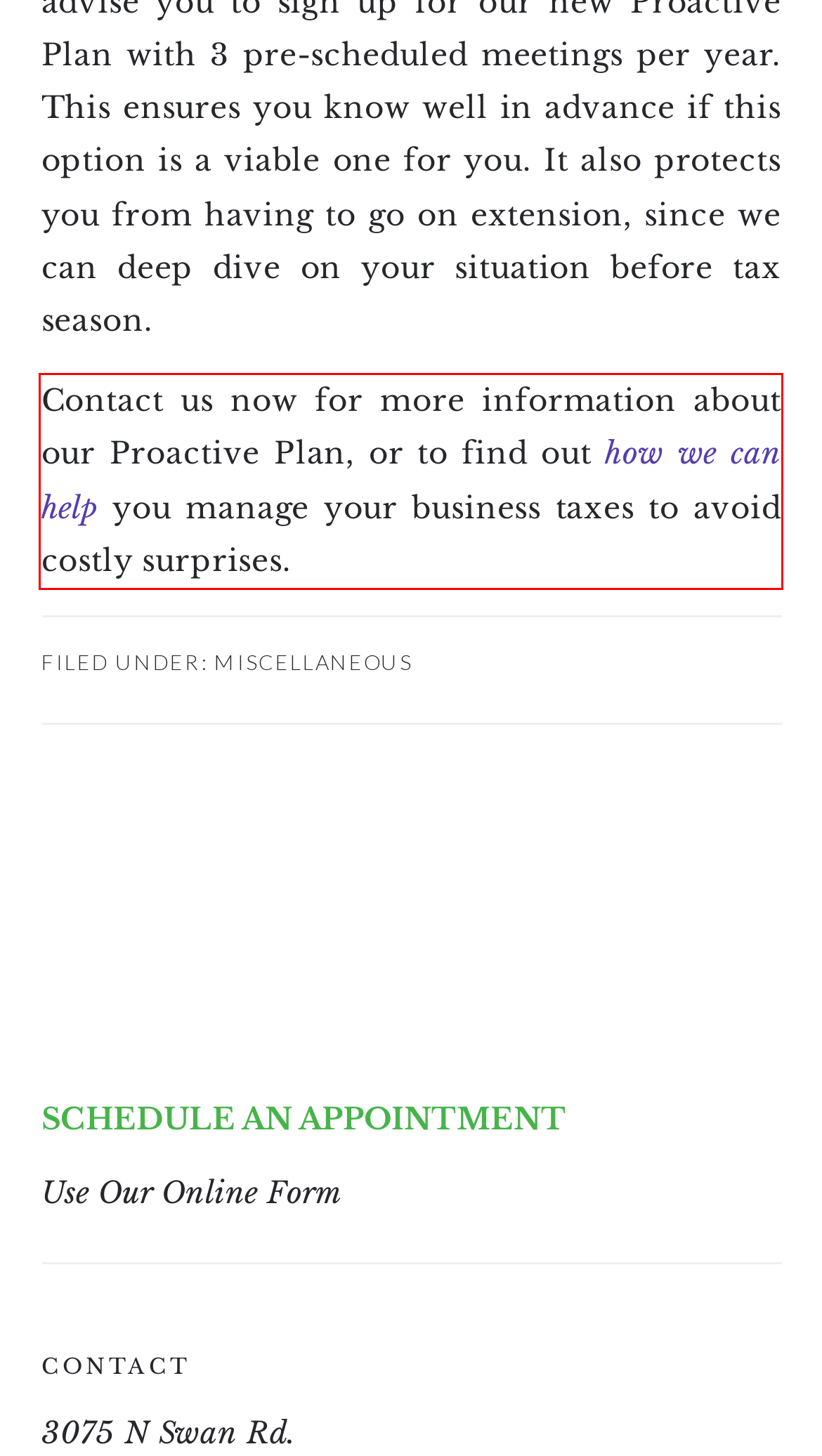Identify the red bounding box in the webpage screenshot and perform OCR to generate the text content enclosed.

Contact us now for more information about our Proactive Plan, or to find out how we can help you manage your business taxes to avoid costly surprises.